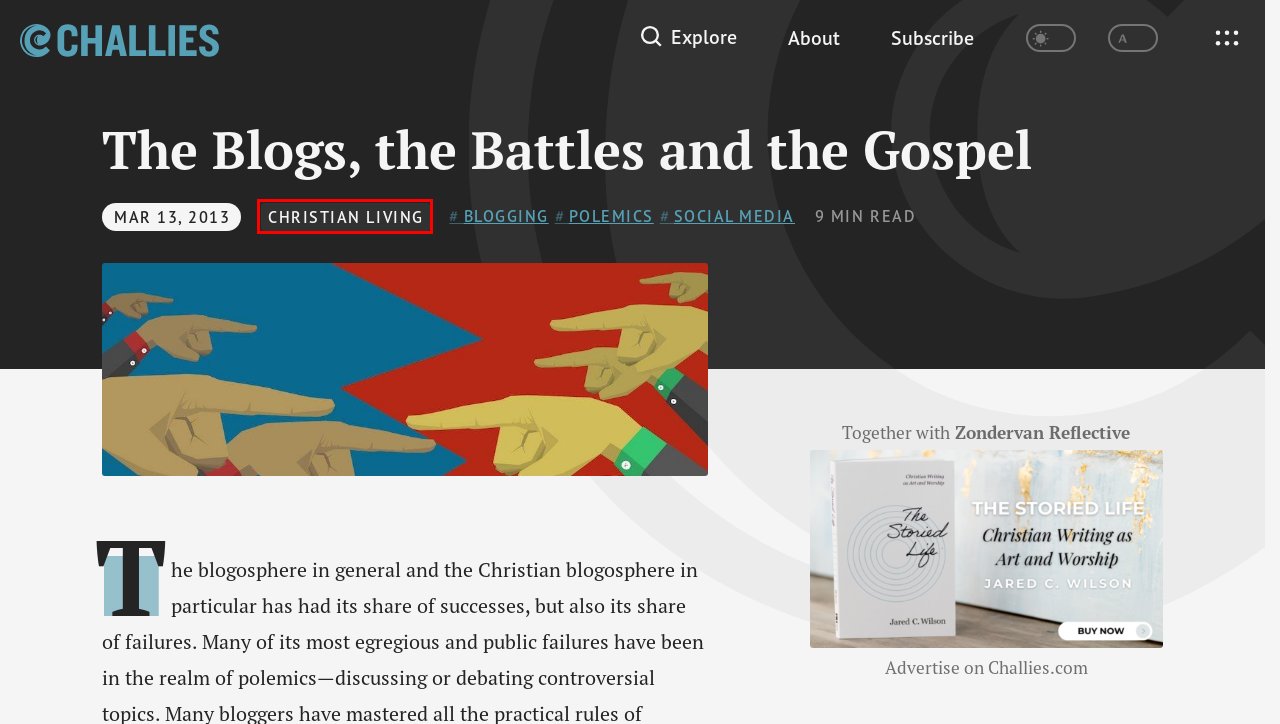Given a screenshot of a webpage with a red bounding box highlighting a UI element, determine which webpage description best matches the new webpage that appears after clicking the highlighted element. Here are the candidates:
A. polemics | Tim Challies
B. The Storied Life: Christian Writing as Art and Worship

    
    
      – ChurchSource
C. March 2013 | Tim Challies
D. Christian Living | Tim Challies
E. Subscribe | Tim Challies
F. About | Tim Challies
G. social media | Tim Challies
H. blogging | Tim Challies

D